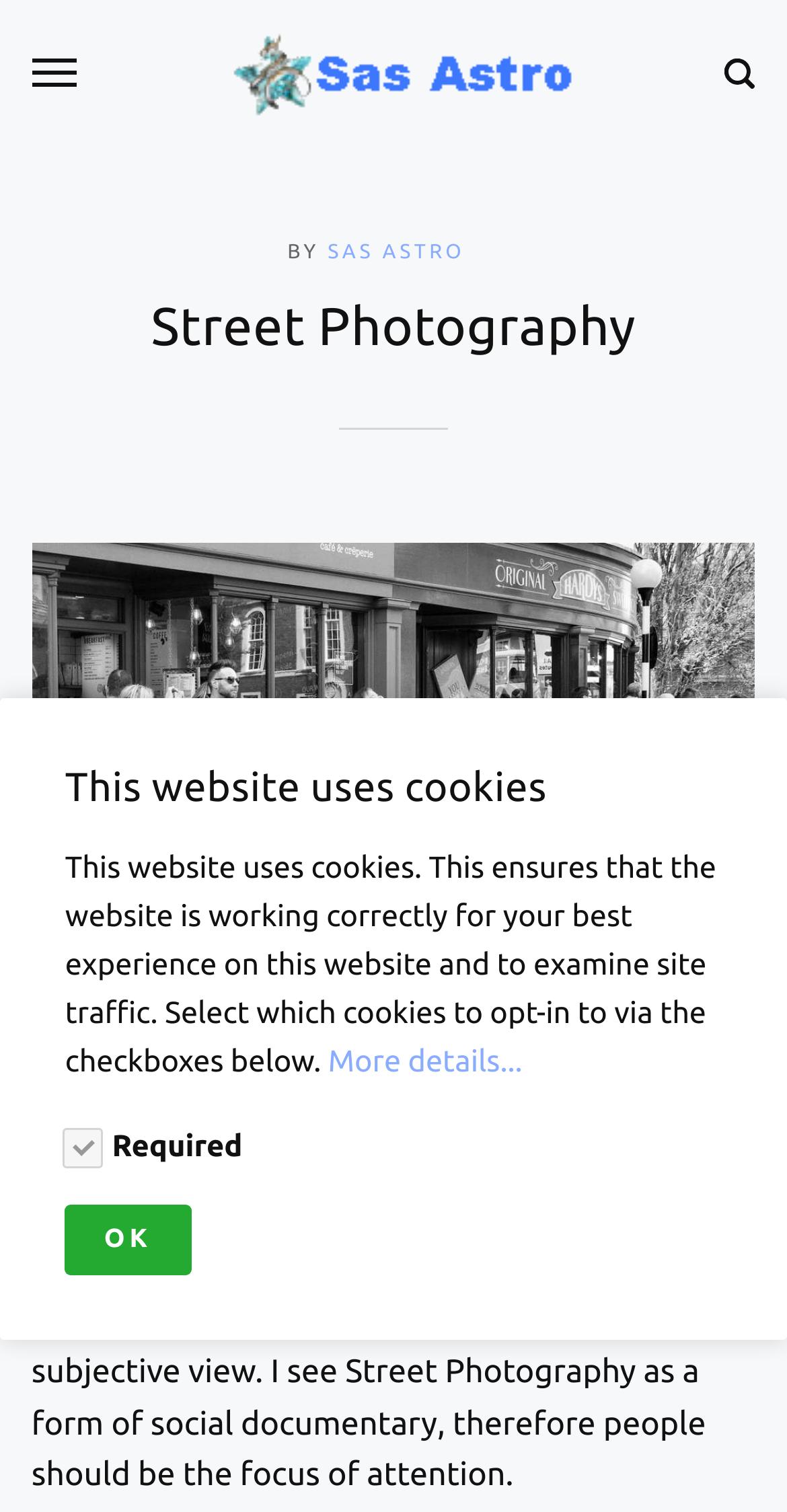What is the copyright information?
From the image, provide a succinct answer in one word or a short phrase.

© sasastro